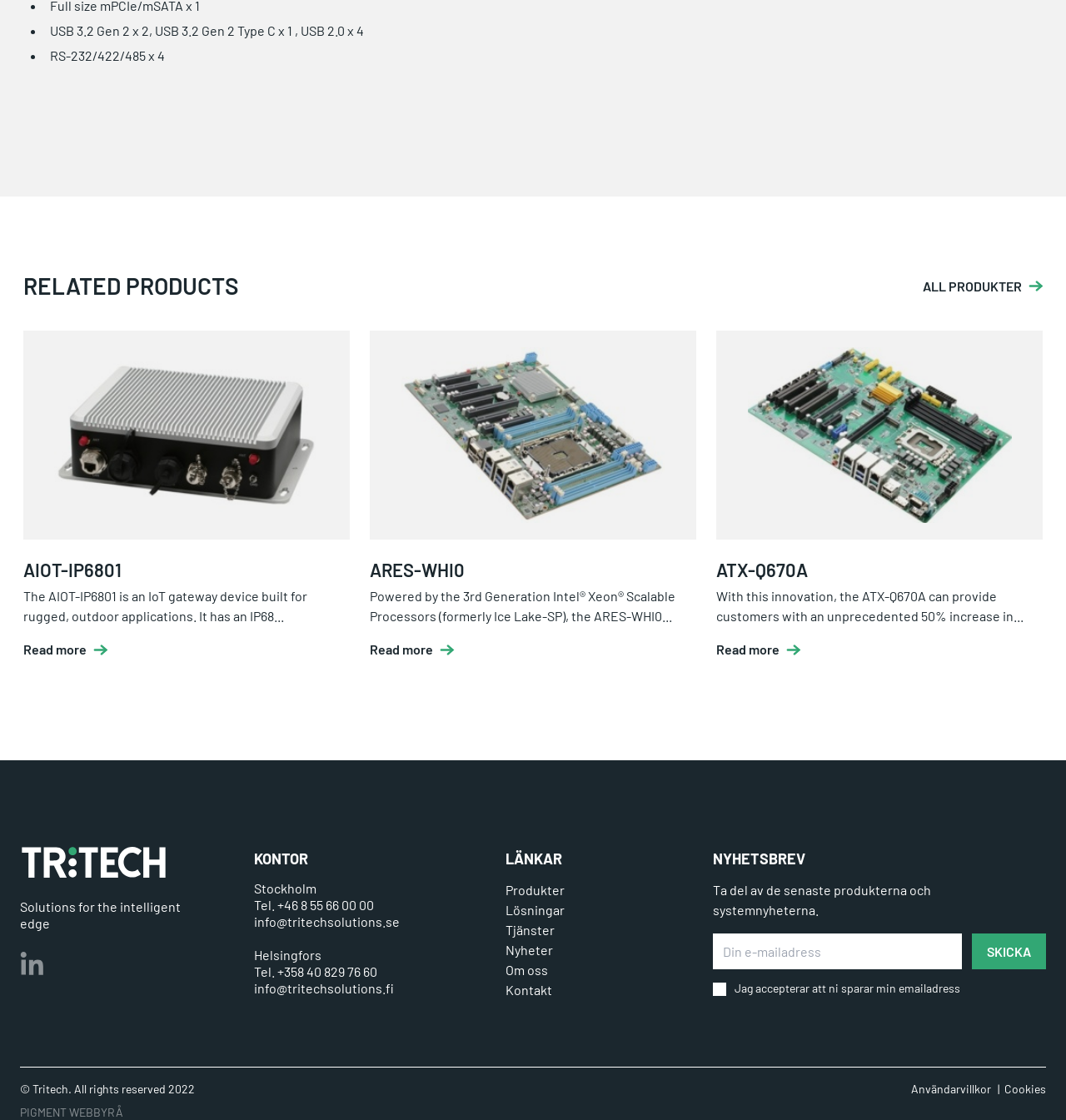Determine the bounding box coordinates of the clickable region to carry out the instruction: "Enter email address".

[0.669, 0.834, 0.902, 0.866]